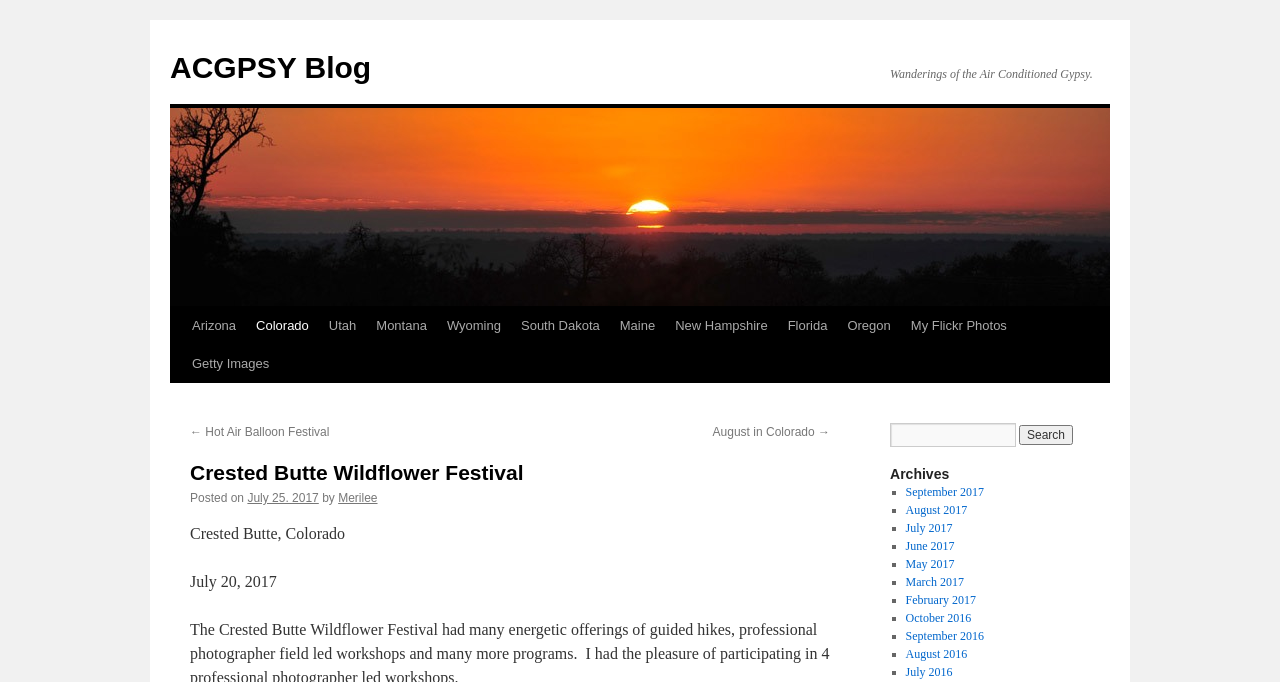What is the name of the festival?
Based on the image, answer the question with a single word or brief phrase.

Crested Butte Wildflower Festival